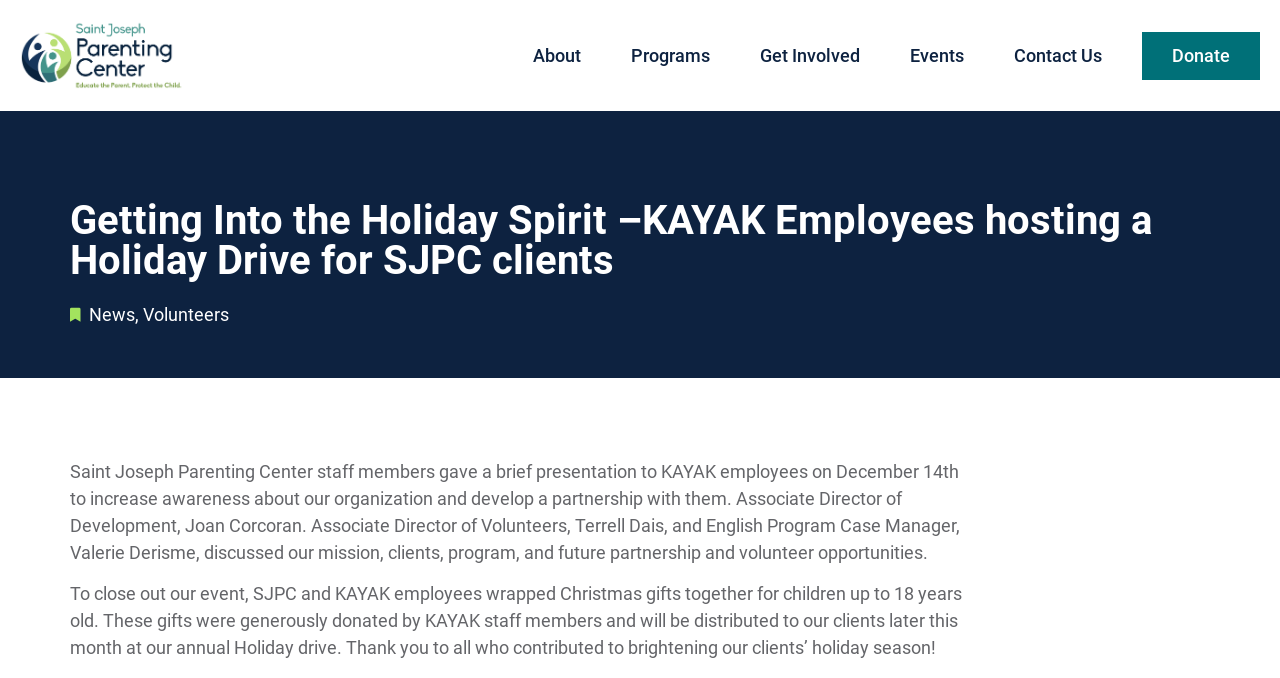Please find and report the primary heading text from the webpage.

Getting Into the Holiday Spirit –KAYAK Employees hosting a Holiday Drive for SJPC clients